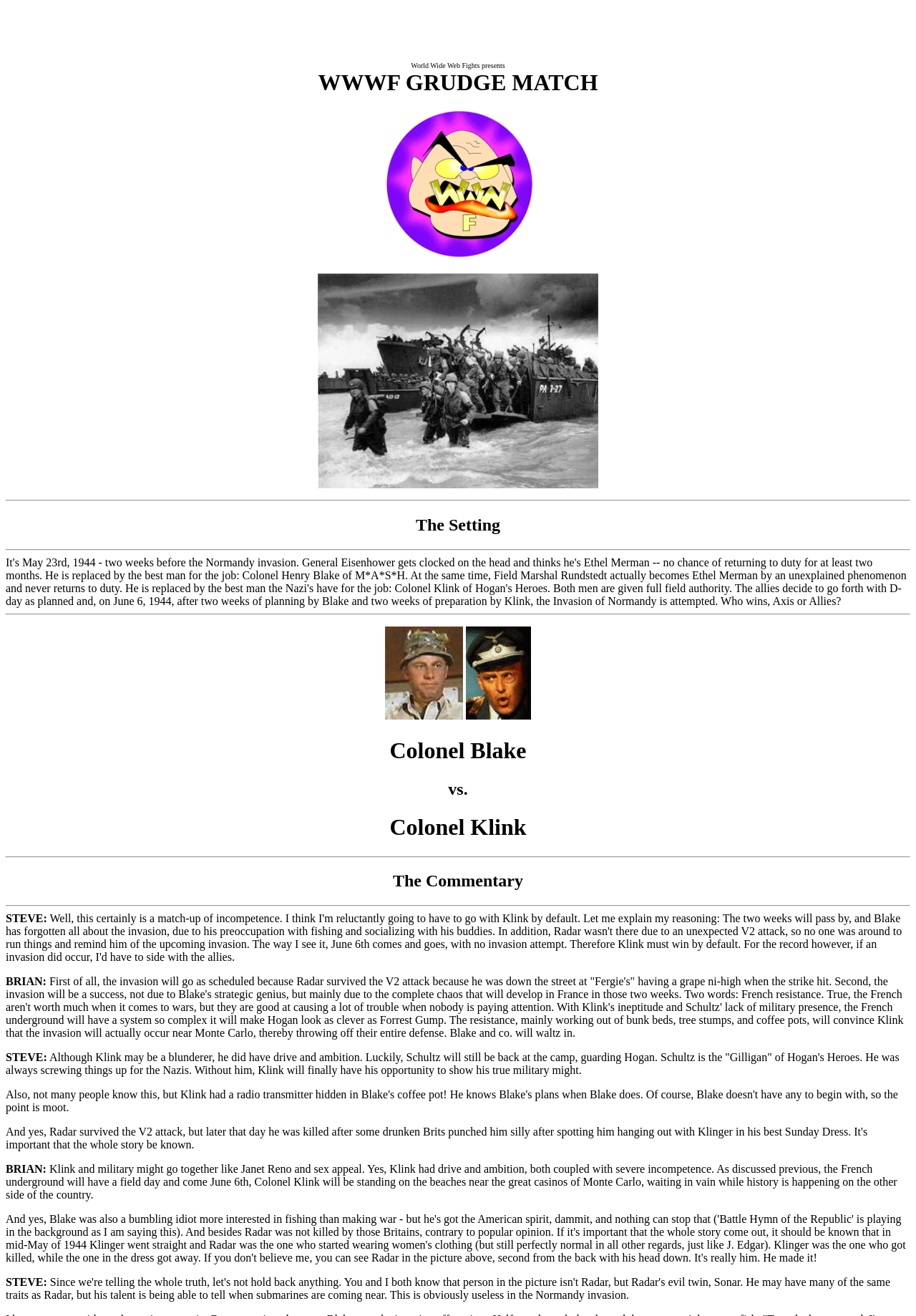What is the location where Colonel Klink will be waiting in vain?
Could you answer the question in a detailed manner, providing as much information as possible?

Based on the text, Colonel Klink will be waiting in vain on the beaches near the great casinos of Monte Carlo, while the actual invasion is happening on the other side of the country.